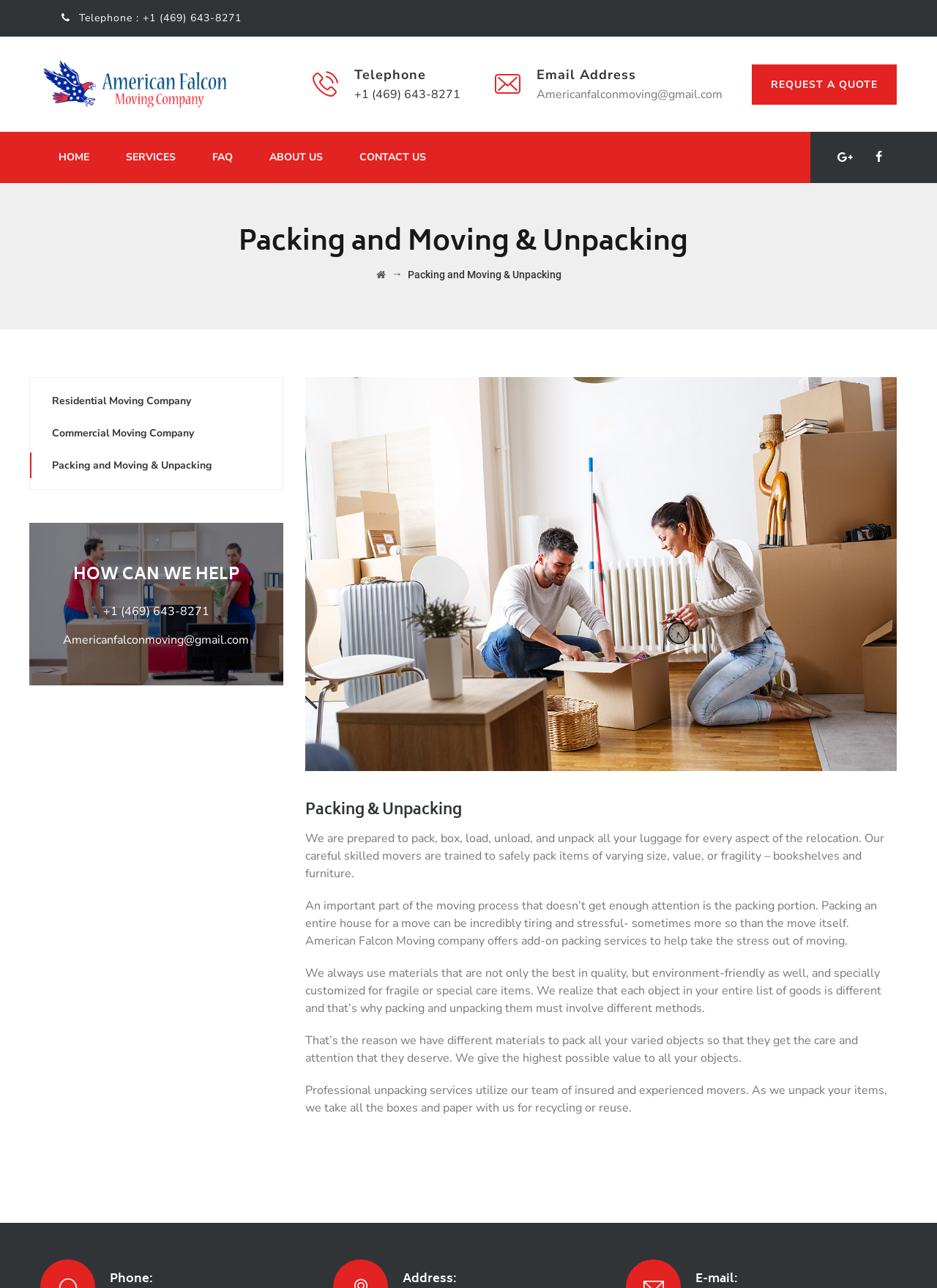Bounding box coordinates are specified in the format (top-left x, top-left y, bottom-right x, bottom-right y). All values are floating point numbers bounded between 0 and 1. Please provide the bounding box coordinate of the region this sentence describes: Packing and Moving & Unpacking

[0.032, 0.349, 0.302, 0.374]